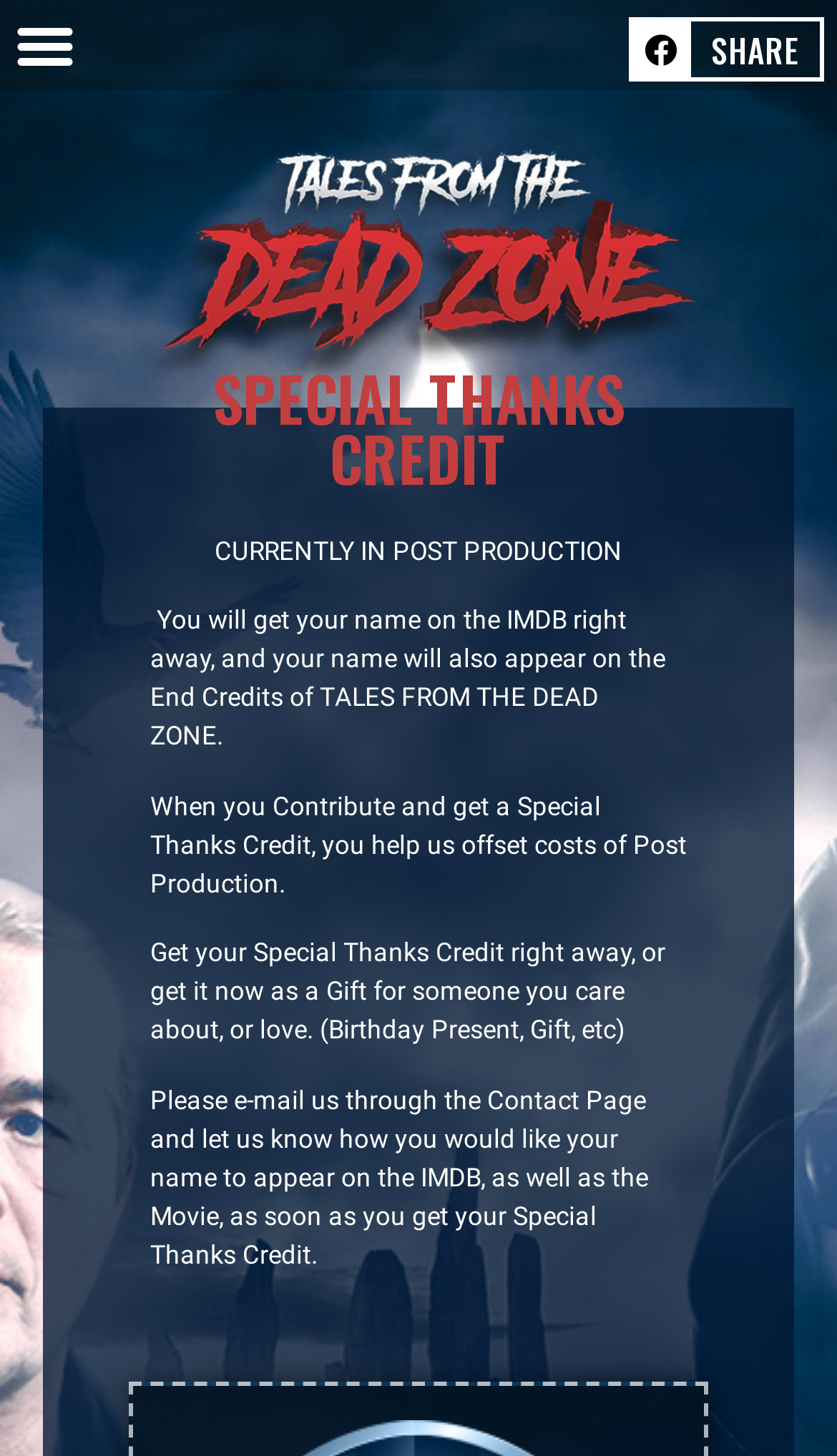Use a single word or phrase to answer the following:
How can one get a Special Thanks Credit?

Contribute and email through Contact Page